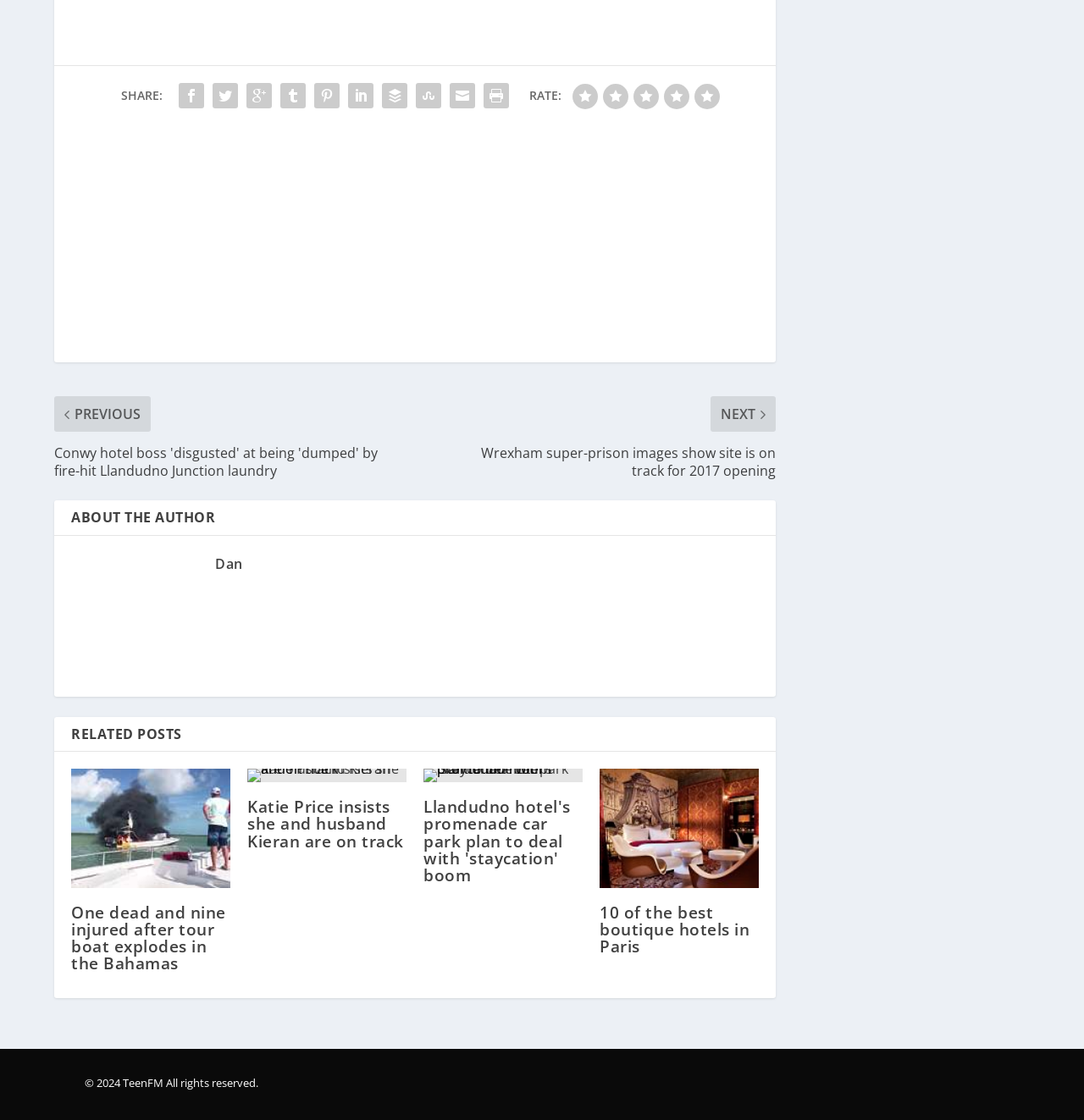Identify the bounding box coordinates for the element that needs to be clicked to fulfill this instruction: "Check out boutique hotels in Paris". Provide the coordinates in the format of four float numbers between 0 and 1: [left, top, right, bottom].

[0.553, 0.677, 0.7, 0.783]